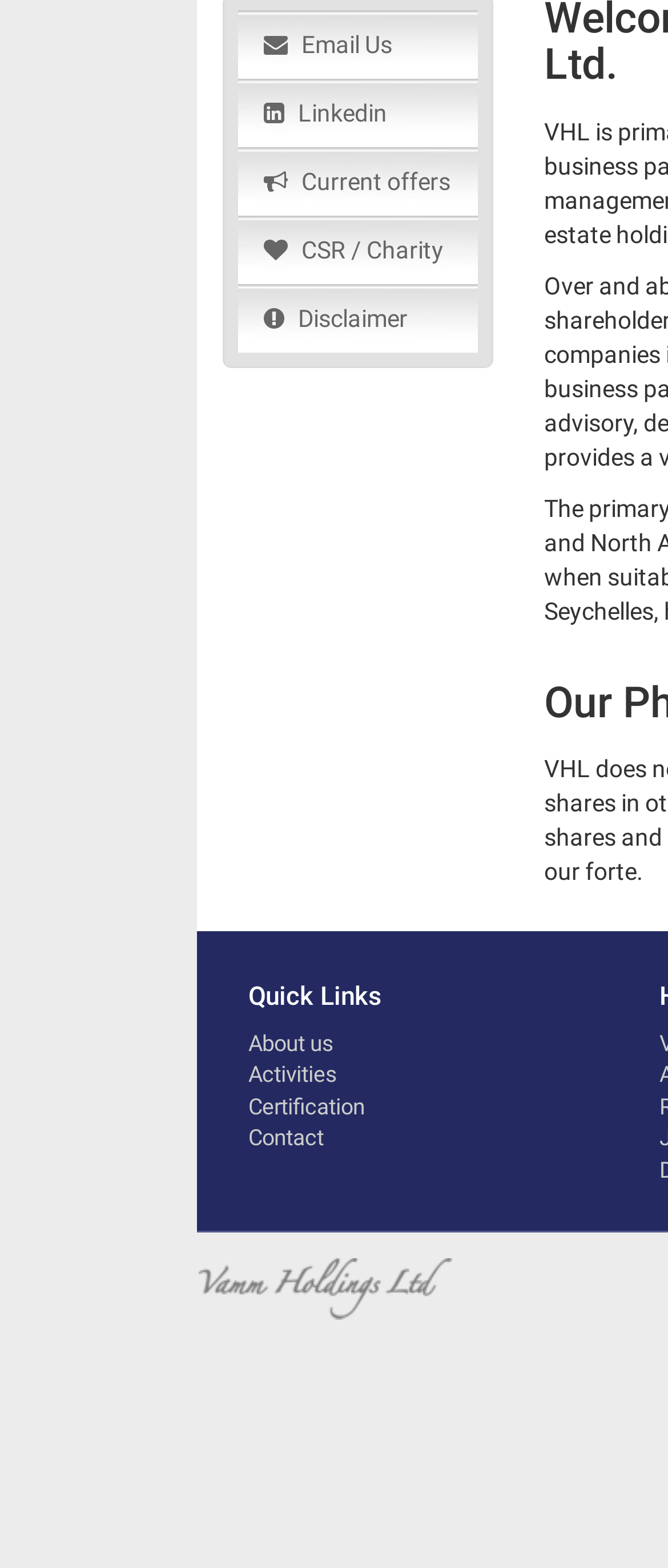Find the bounding box coordinates for the HTML element specified by: "Digital Entertainment Asset Pte.Ltd".

None